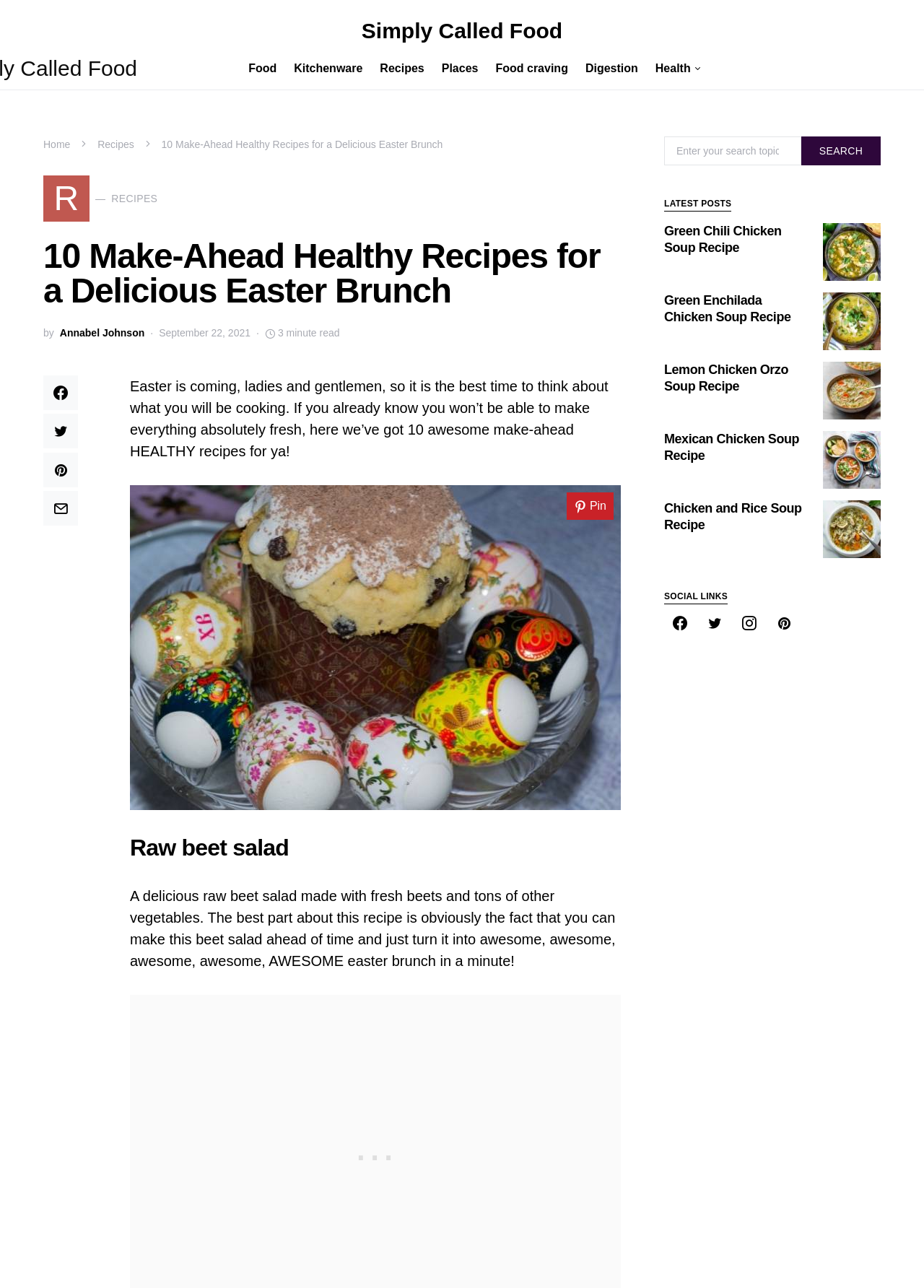Please extract the title of the webpage.

10 Make-Ahead Healthy Recipes for a Delicious Easter Brunch